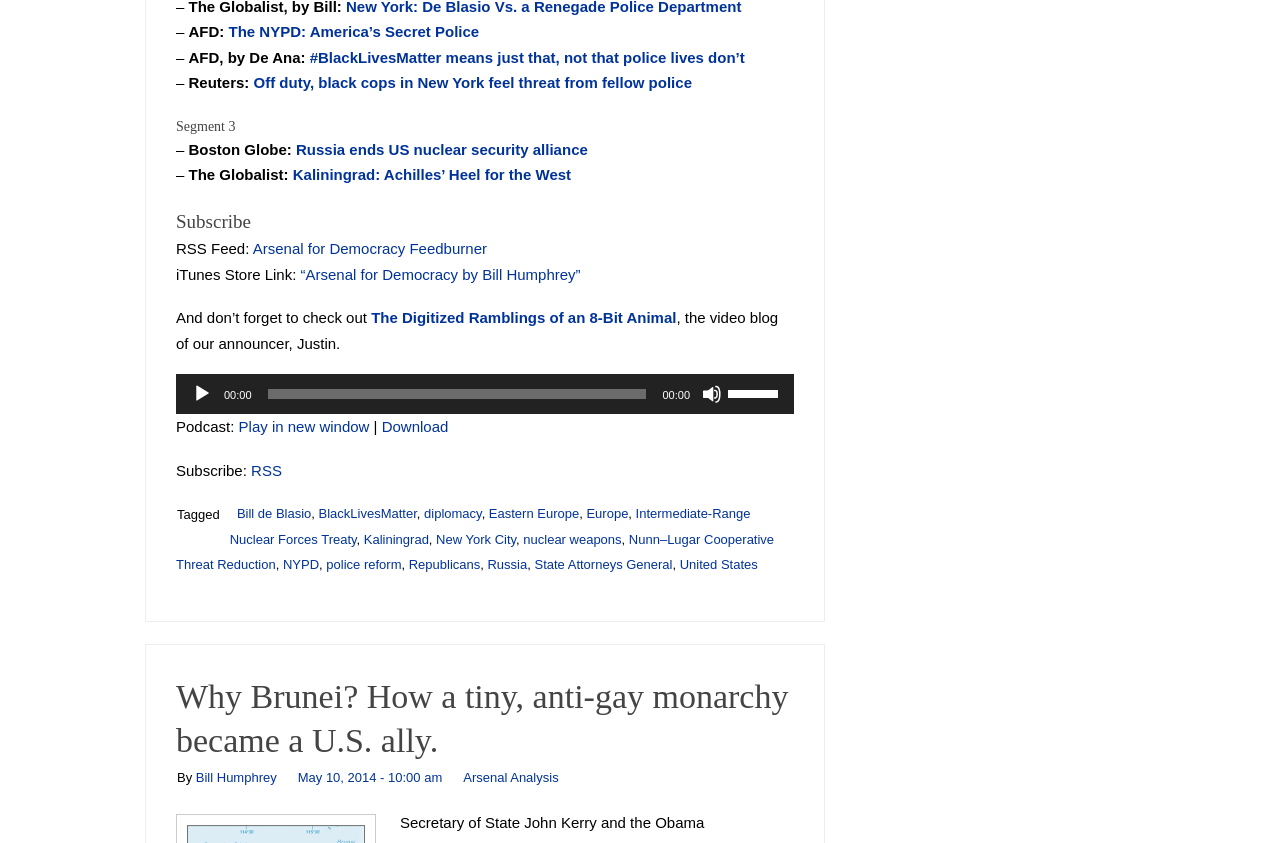Please answer the following question using a single word or phrase: 
Who is the author of the article 'Why Brunei? How a tiny, anti-gay monarchy became a U.S. ally.'?

Bill Humphrey